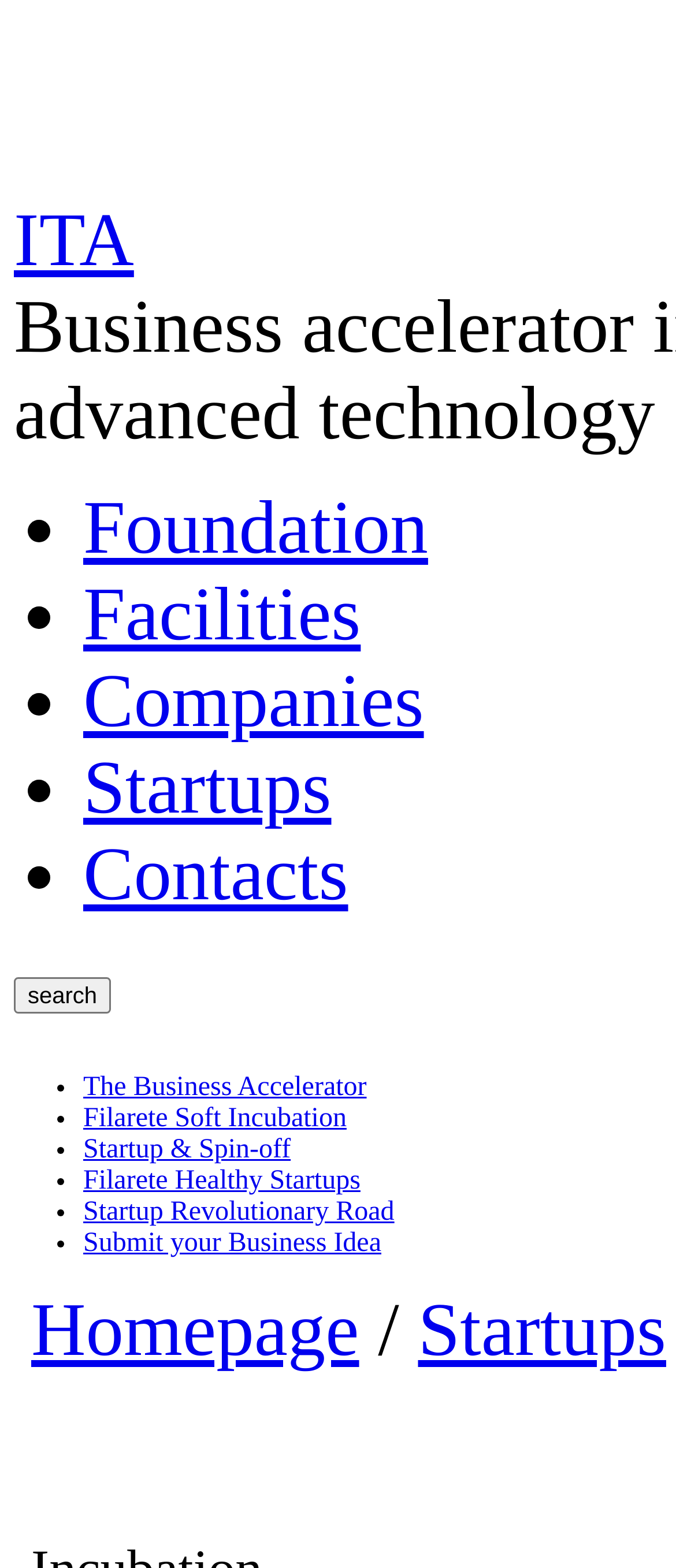Please identify the bounding box coordinates of the element I should click to complete this instruction: 'submit your business idea'. The coordinates should be given as four float numbers between 0 and 1, like this: [left, top, right, bottom].

[0.123, 0.783, 0.564, 0.802]